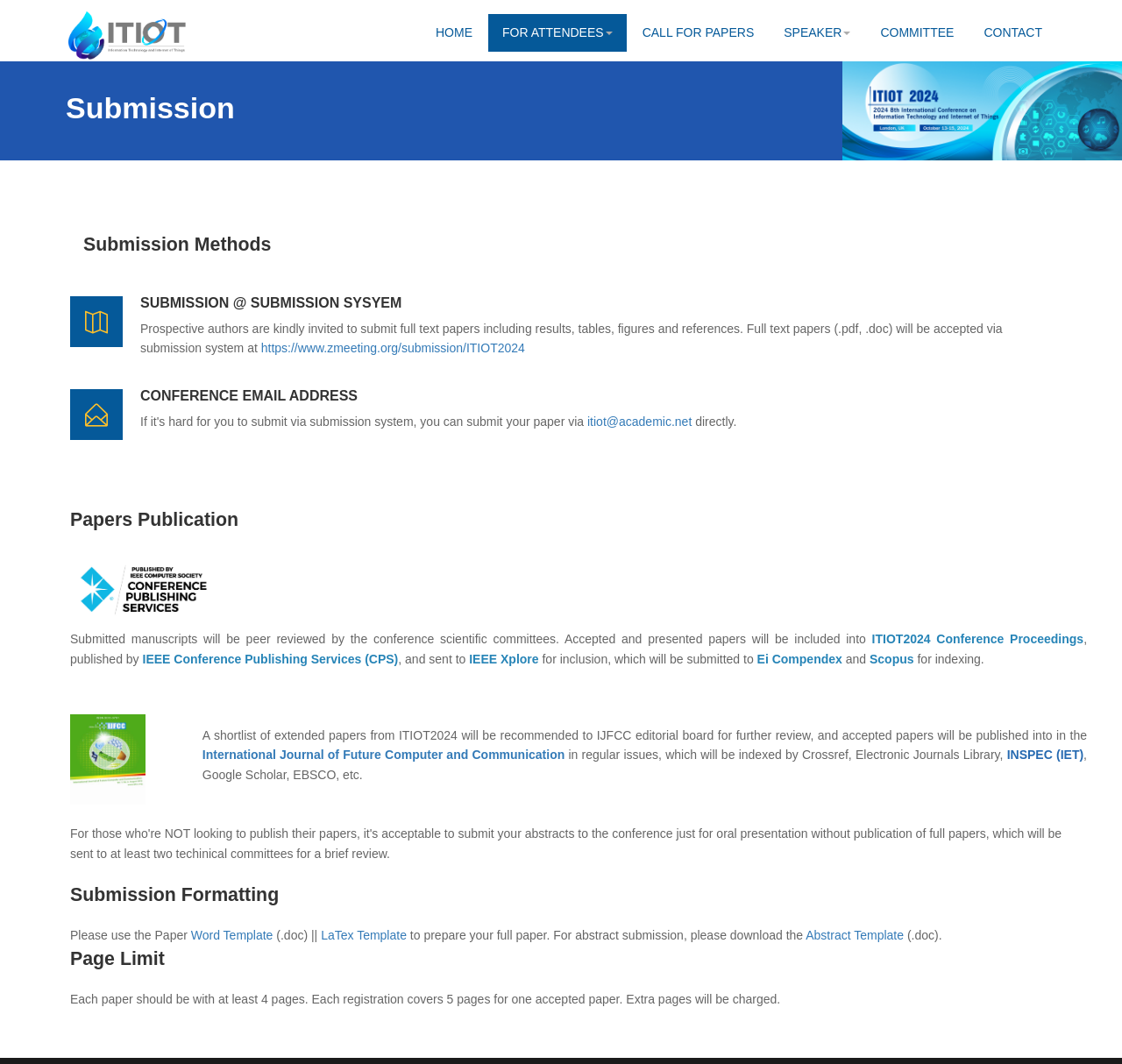Please specify the bounding box coordinates of the clickable section necessary to execute the following command: "Contact the conference via email".

[0.523, 0.39, 0.617, 0.403]